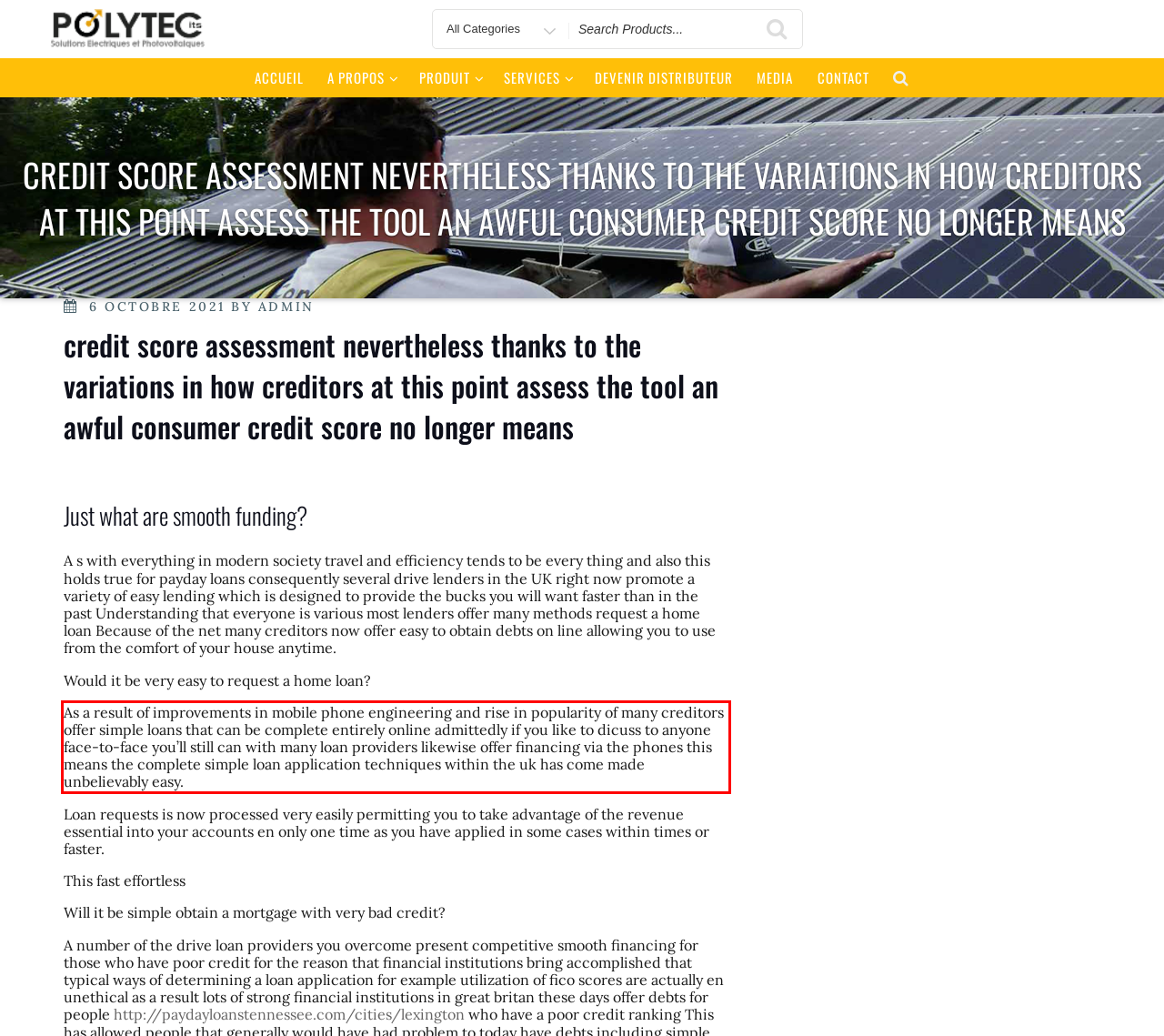Using OCR, extract the text content found within the red bounding box in the given webpage screenshot.

As a result of improvements in mobile phone engineering and rise in popularity of many creditors offer simple loans that can be complete entirely online admittedly if you like to dicuss to anyone face-to-face you’ll still can with many loan providers likewise offer financing via the phones this means the complete simple loan application techniques within the uk has come made unbelievably easy.